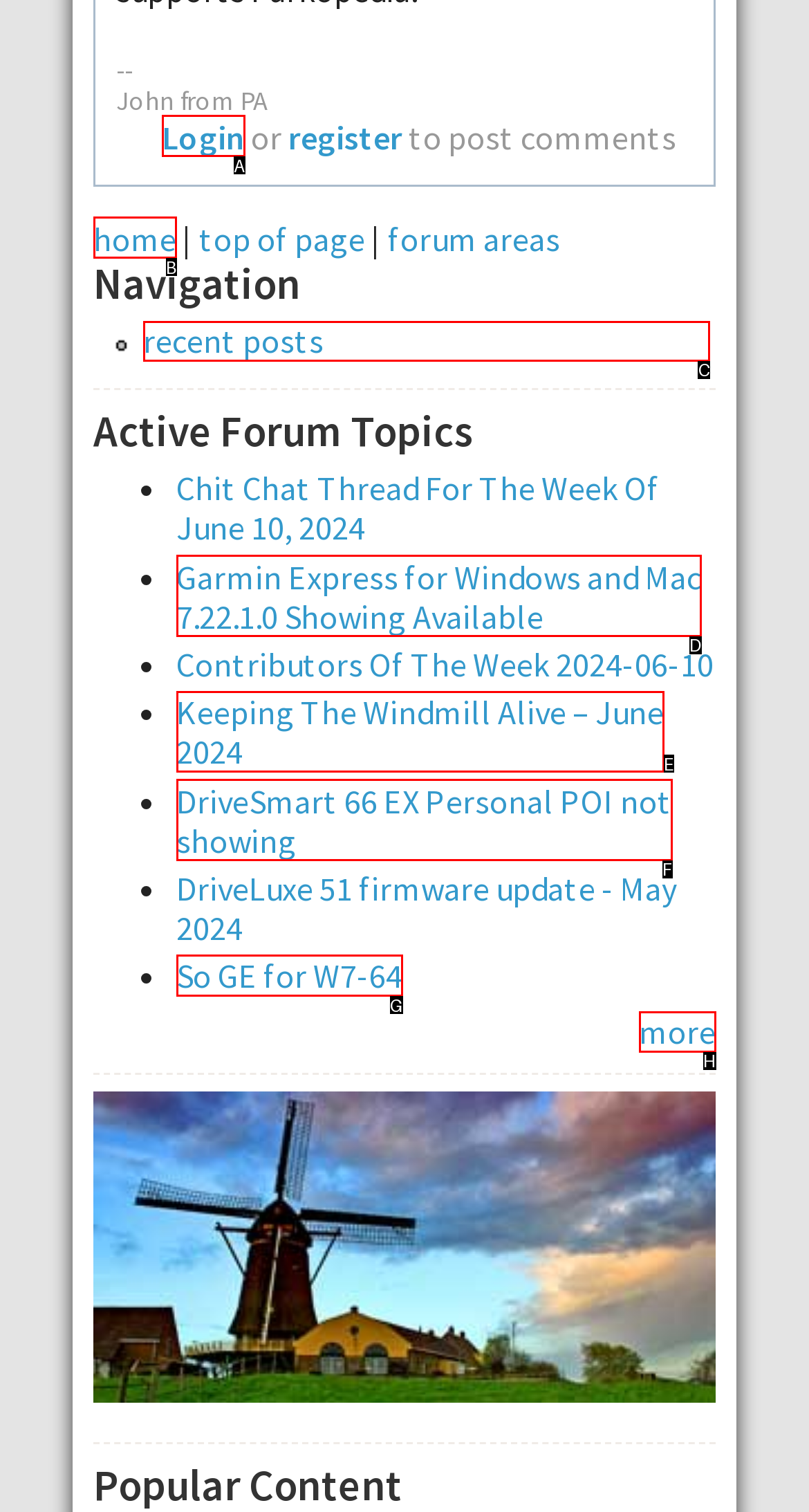Choose the letter of the option you need to click to view more forum topics. Answer with the letter only.

H